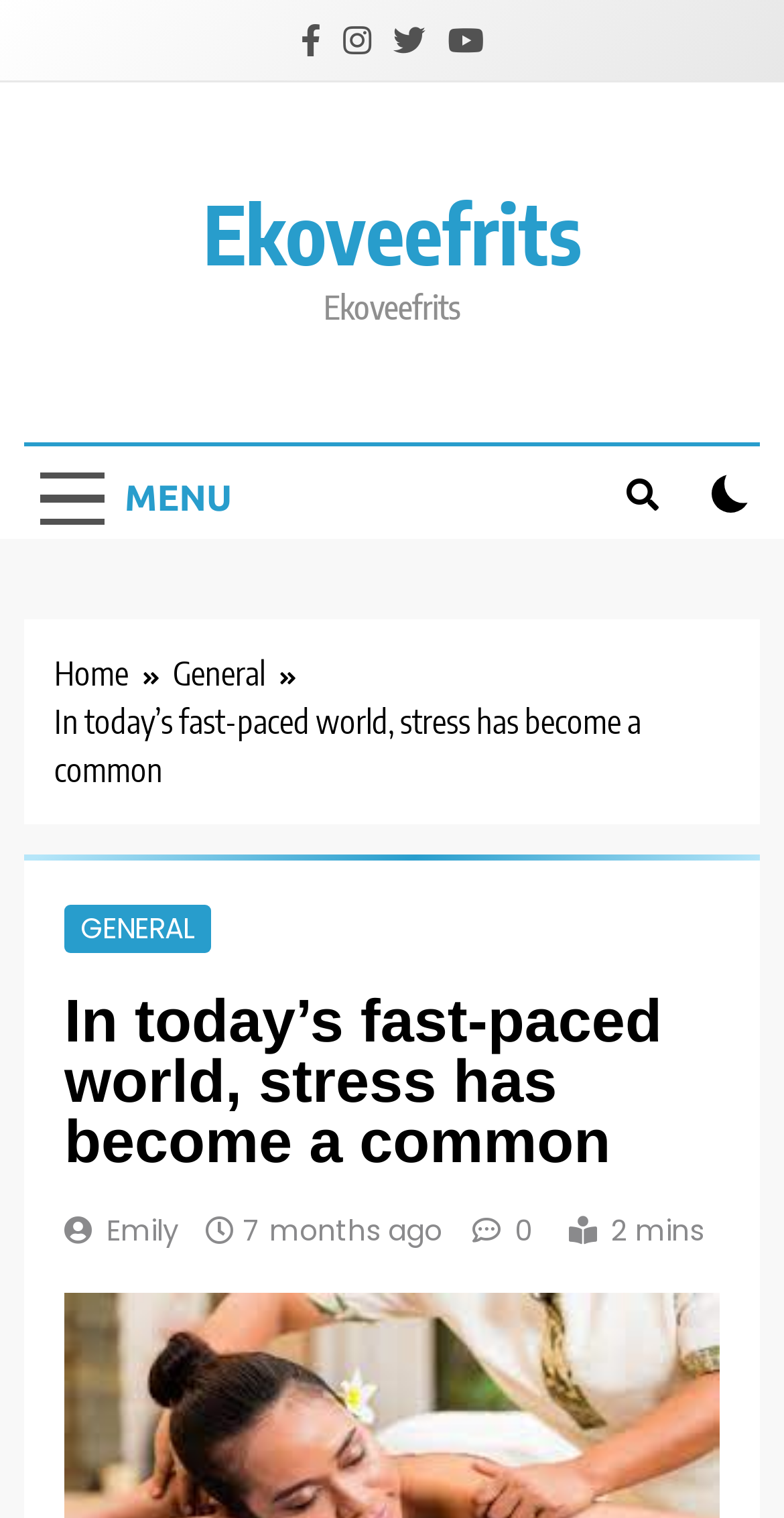Describe the webpage in detail, including text, images, and layout.

The webpage appears to be a blog or article page, with a focus on the topic of stress and its effects on mental health. The main content of the page is a text-based article, which starts with the sentence "In today's fast-paced world, stress has become a common" and continues to discuss the benefits of massages in reducing cortisol levels and improving mental health.

At the top of the page, there are four social media links, represented by icons, aligned horizontally and centered. Below these icons, there is a link to a user profile named "Ekoveefrits". On the left side of the page, there is a menu button labeled "MENU", which is not expanded. On the right side, there is a search icon button and a checkbox, which is not checked.

The main navigation menu, labeled "Breadcrumbs", is located below the social media links and menu button. It consists of three links: "Home", "General", and a third link that is not labeled. Below the navigation menu, the article content begins, with a heading that repeats the initial sentence.

The article text is interspersed with links to related topics, such as "GENERAL" and a link to the author's name, "Emily". There is also a timestamp indicating that the article was posted "7 months ago", and a note that the reading time is "2 mins". Overall, the page has a simple and clean layout, with a focus on presenting the article content in a clear and readable manner.